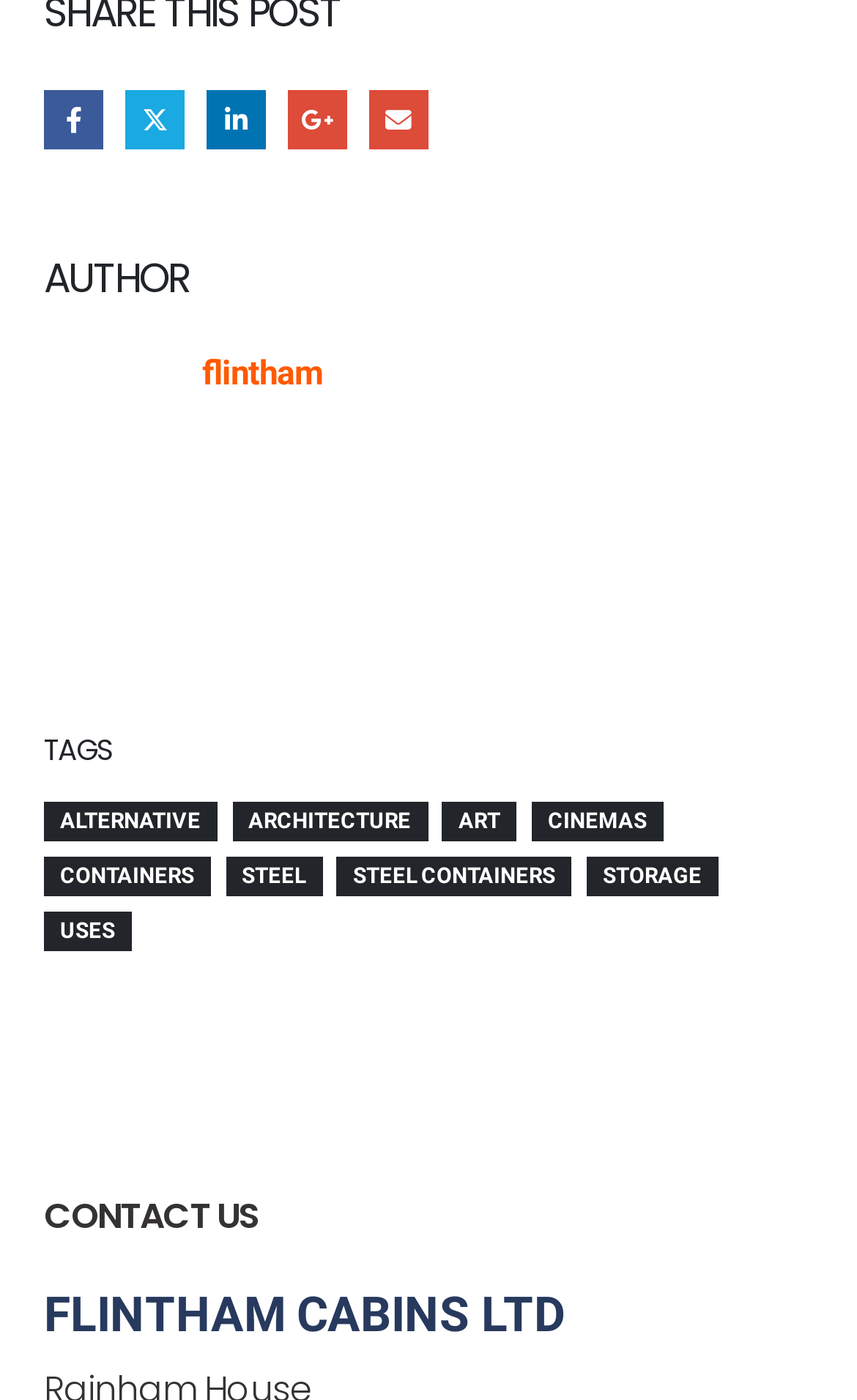Pinpoint the bounding box coordinates of the element to be clicked to execute the instruction: "Share on Facebook".

[0.051, 0.064, 0.121, 0.107]